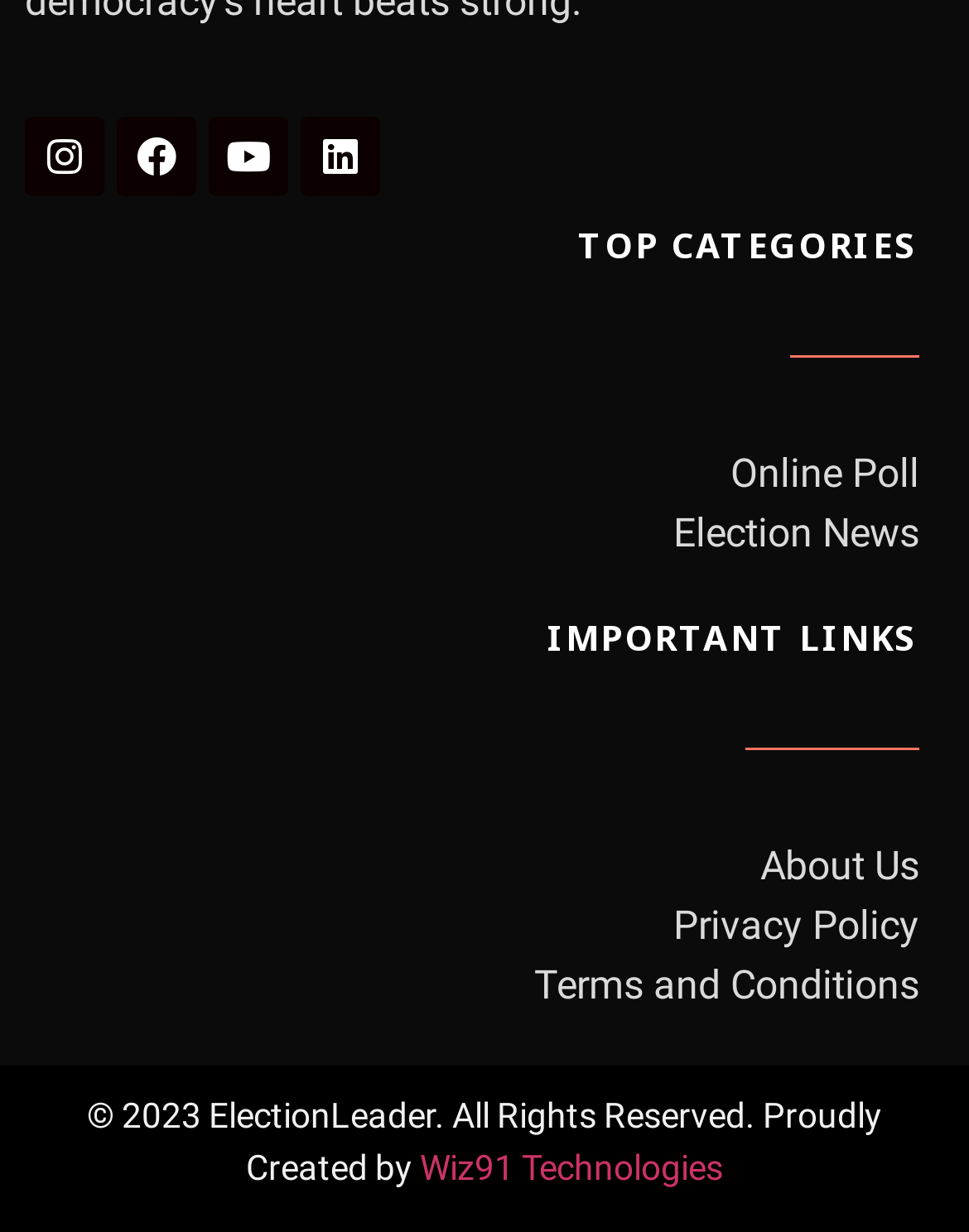Identify the bounding box coordinates of the region that needs to be clicked to carry out this instruction: "Read About Us". Provide these coordinates as four float numbers ranging from 0 to 1, i.e., [left, top, right, bottom].

[0.051, 0.68, 0.949, 0.728]